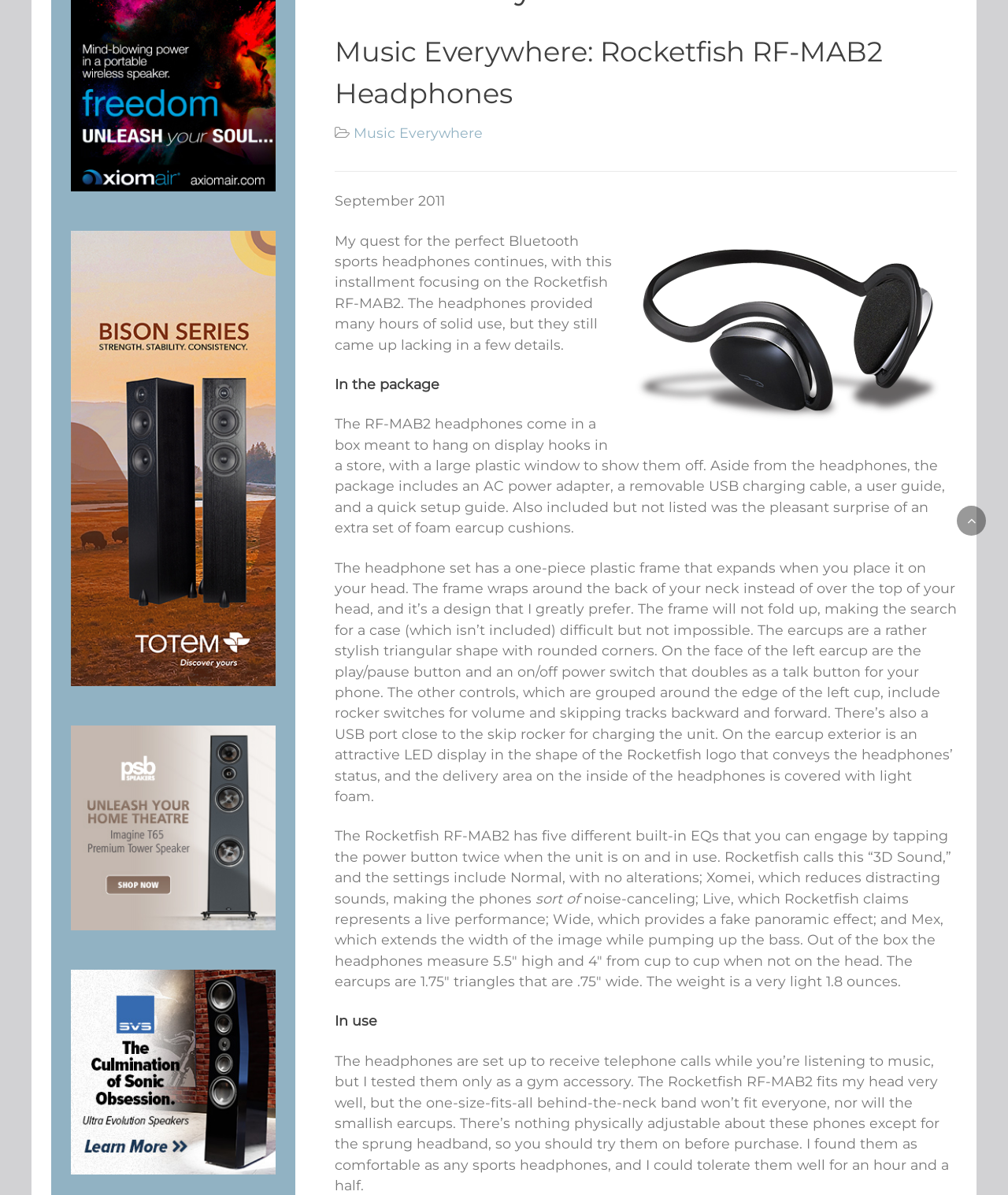Find the coordinates for the bounding box of the element with this description: "title="270x600 Totem Bison (20231226)"".

[0.07, 0.375, 0.273, 0.389]